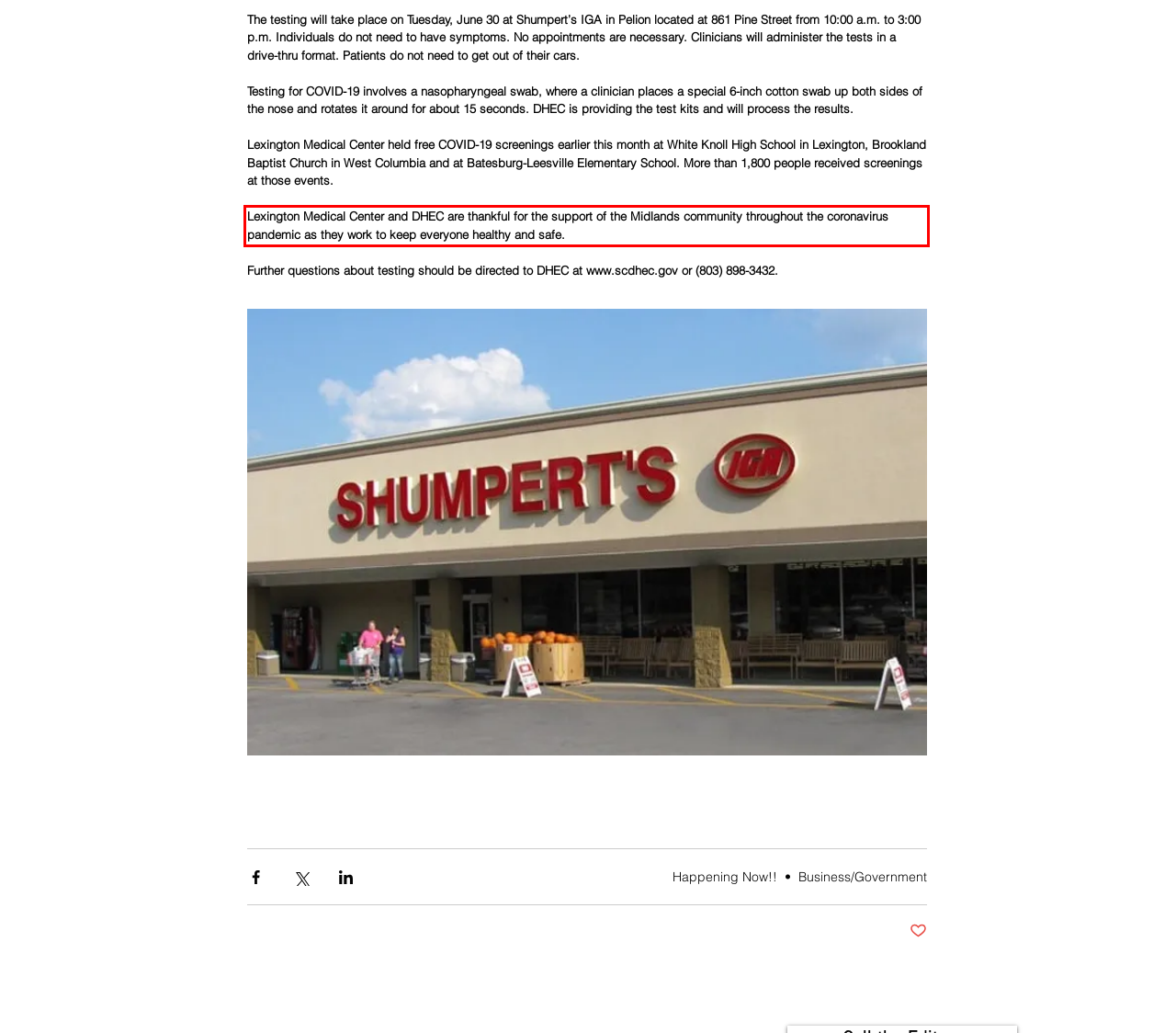Analyze the screenshot of the webpage that features a red bounding box and recognize the text content enclosed within this red bounding box.

Lexington Medical Center and DHEC are thankful for the support of the Midlands community throughout the coronavirus pandemic as they work to keep everyone healthy and safe.